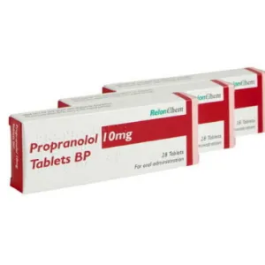Outline with detail what the image portrays.

The image displays a packaging of Propranolol Tablets, specifically 10mg strength. The boxes are neatly arranged, showcasing a clean, professional design with the name "Propranolol Tablets BP" prominently displayed on the front. Each box contains 28 tablets, intended for oral administration. This medication is commonly prescribed for various conditions, including hypertension and anxiety. The packaging emphasizes quality and efficacy, suggesting it is produced by a reputable brand, as indicated by the logo on the boxes. Overall, the image presents a clear view of the product, highlighting pertinent information for potential customers.